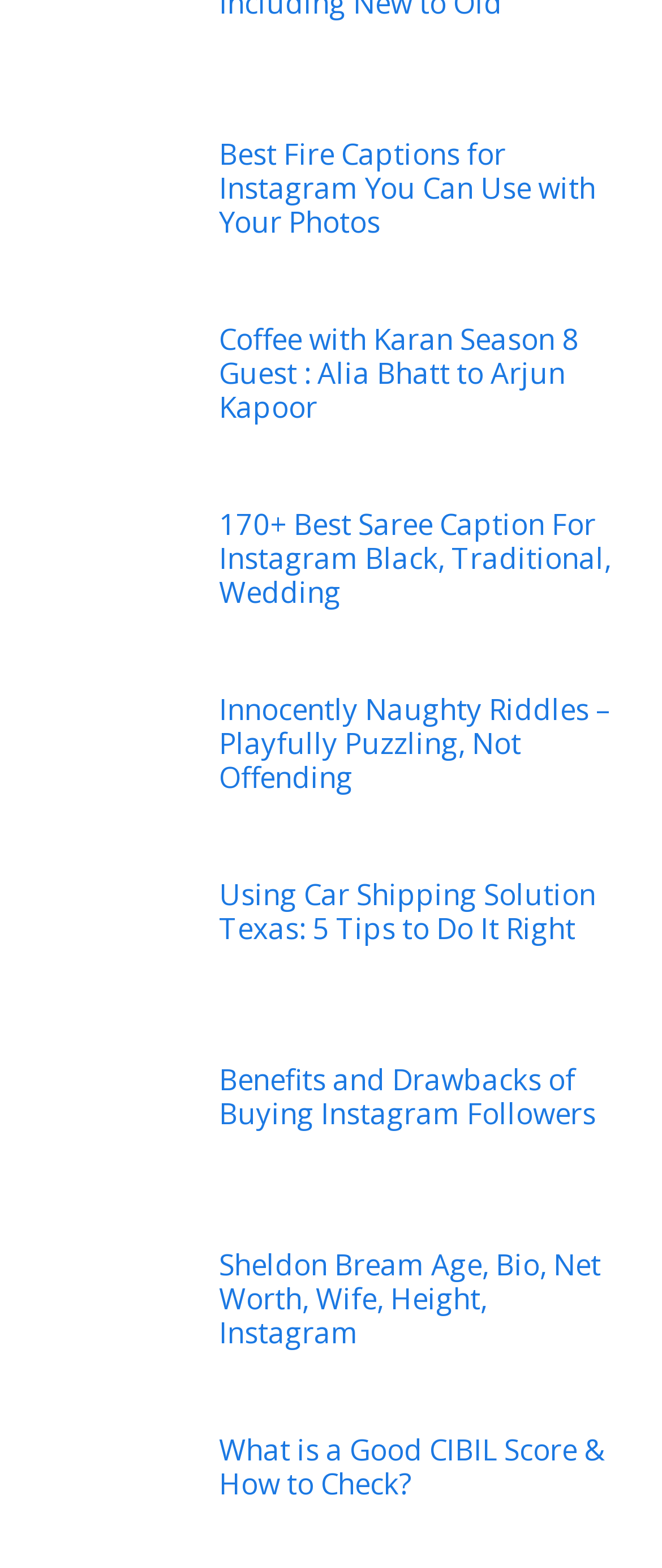Identify the coordinates of the bounding box for the element that must be clicked to accomplish the instruction: "Learn about Innocently Naughty Riddles".

[0.331, 0.439, 0.923, 0.508]